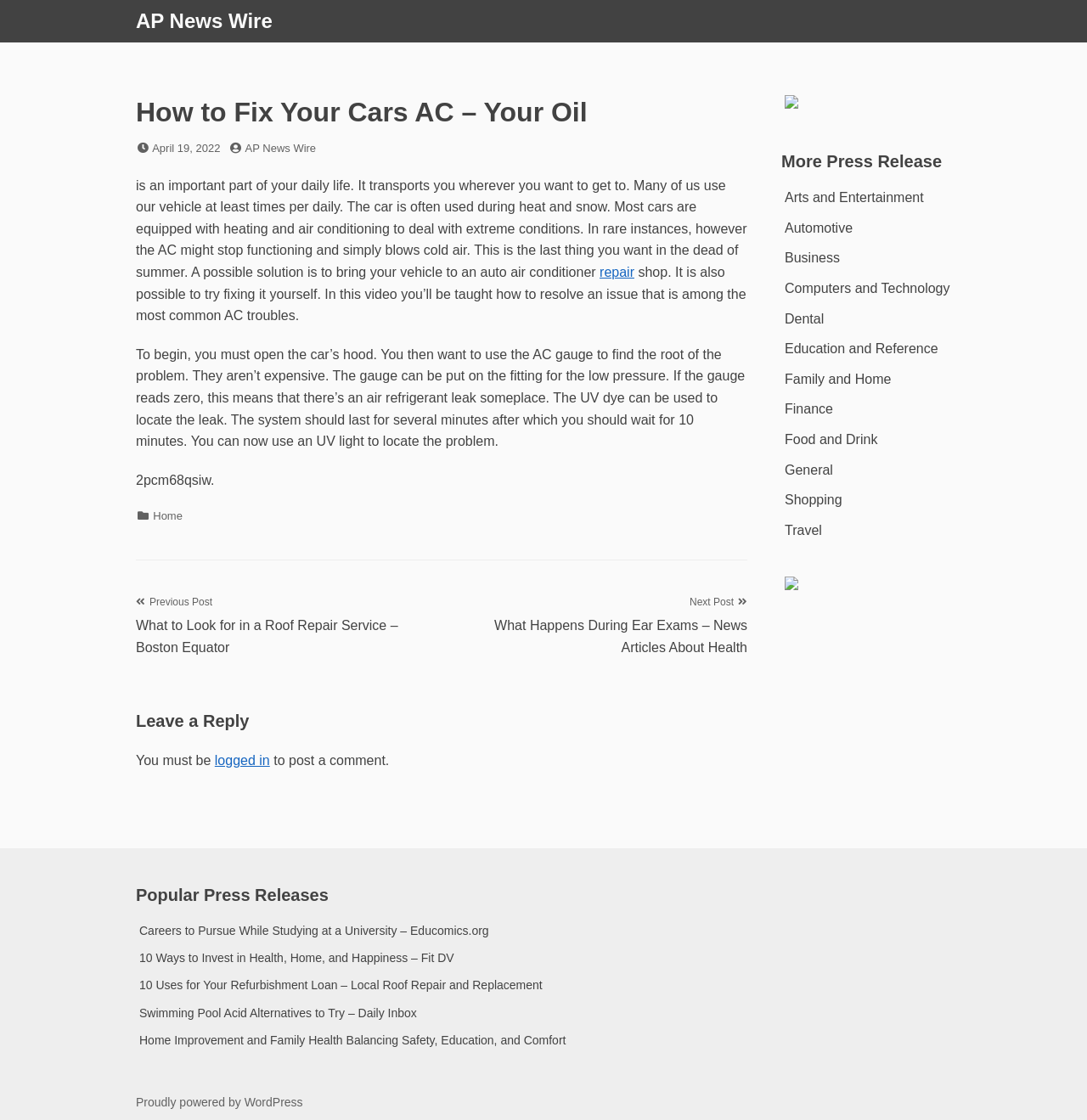Please specify the coordinates of the bounding box for the element that should be clicked to carry out this instruction: "Navigate to the 'Previous Post What to Look for in a Roof Repair Service – Boston Equator'". The coordinates must be four float numbers between 0 and 1, formatted as [left, top, right, bottom].

[0.125, 0.531, 0.378, 0.584]